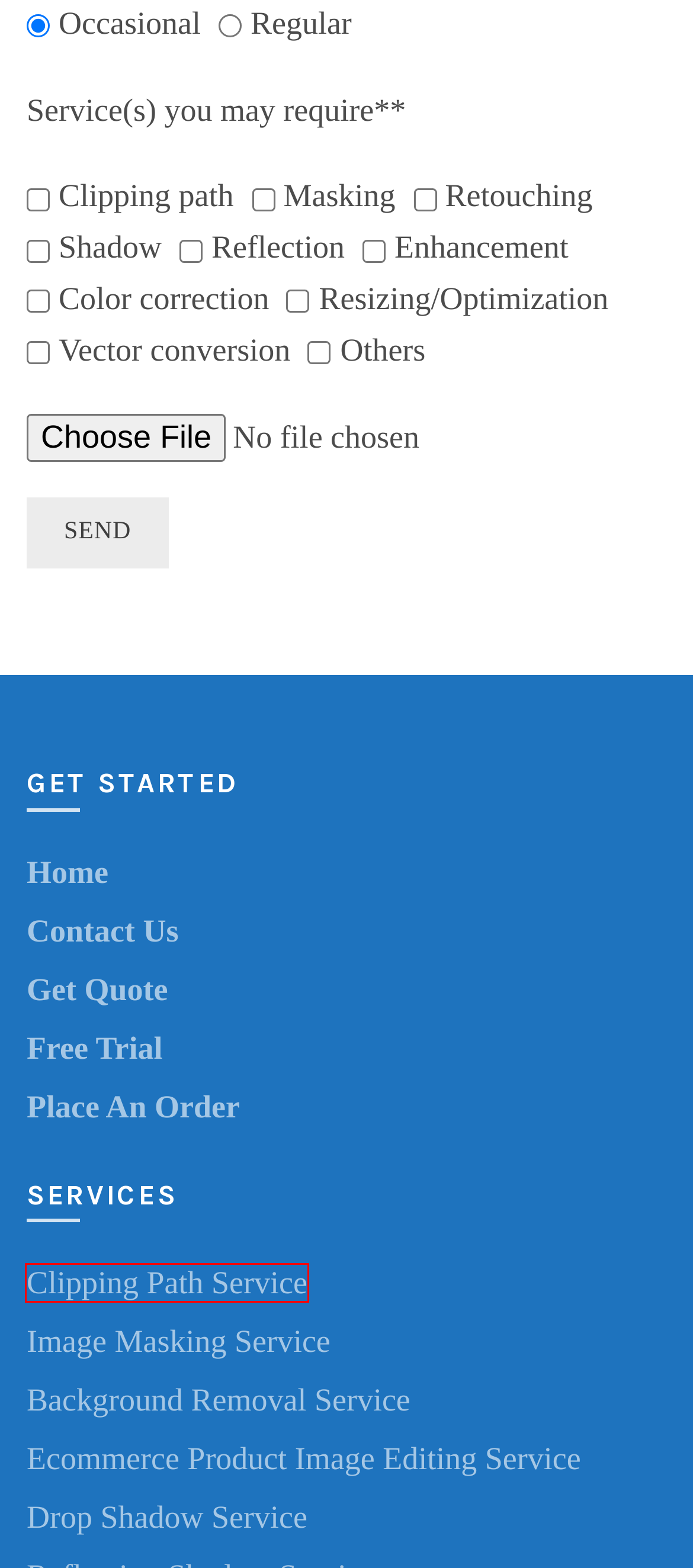Examine the screenshot of a webpage with a red rectangle bounding box. Select the most accurate webpage description that matches the new webpage after clicking the element within the bounding box. Here are the candidates:
A. Image Masking Service & Photoshop Hair Masking Service
B. eCommerce image editing service | Product photo retouching
C. Place an Order | Get our services using Place an Order | Clipping Path Eu
D. Drop Shadow Service | Clipping Path EU
E. Clipping path service is a professional offer that we provide
F. Contact Us Now For World Best Photo Editing Service
G. Check service quality by make a free trial with us | Free Trial Now
H. Background Removal service | Cost effective removing background

E